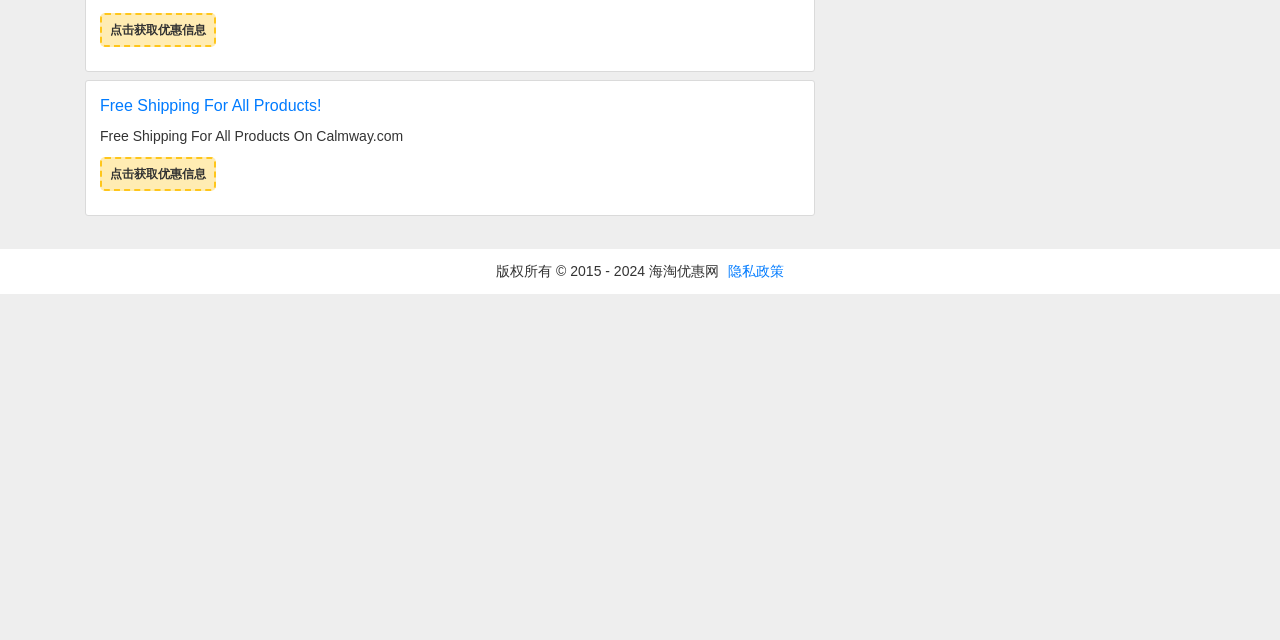Bounding box coordinates should be in the format (top-left x, top-left y, bottom-right x, bottom-right y) and all values should be floating point numbers between 0 and 1. Determine the bounding box coordinate for the UI element described as: Art Installations

None